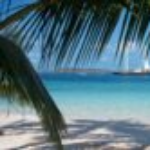What activities can be done in this beach?
Use the screenshot to answer the question with a single word or phrase.

Snorkeling, kayaking, sunbathing